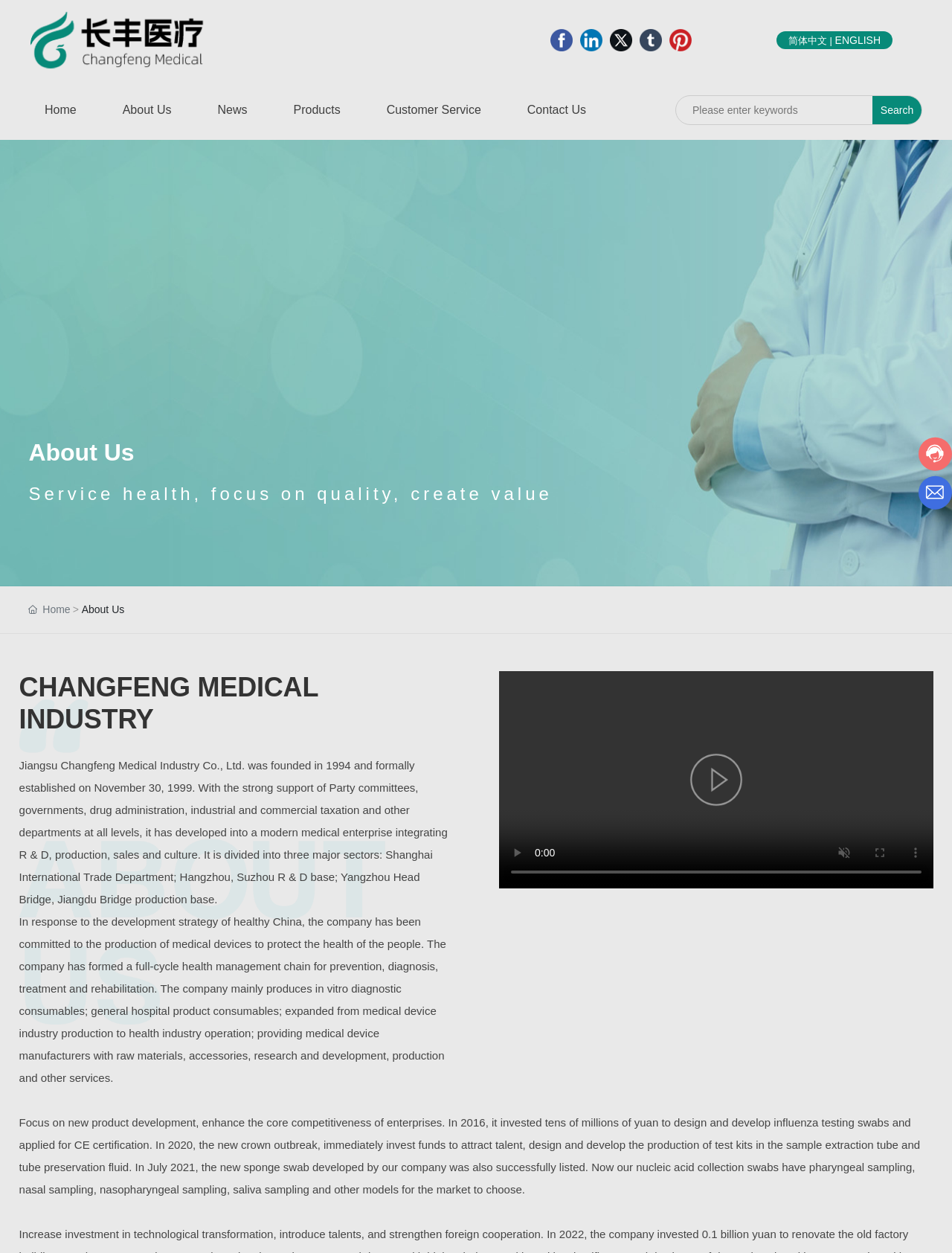What products does the company mainly produce?
Refer to the screenshot and answer in one word or phrase.

In vitro diagnostic consumables, general hospital product consumables